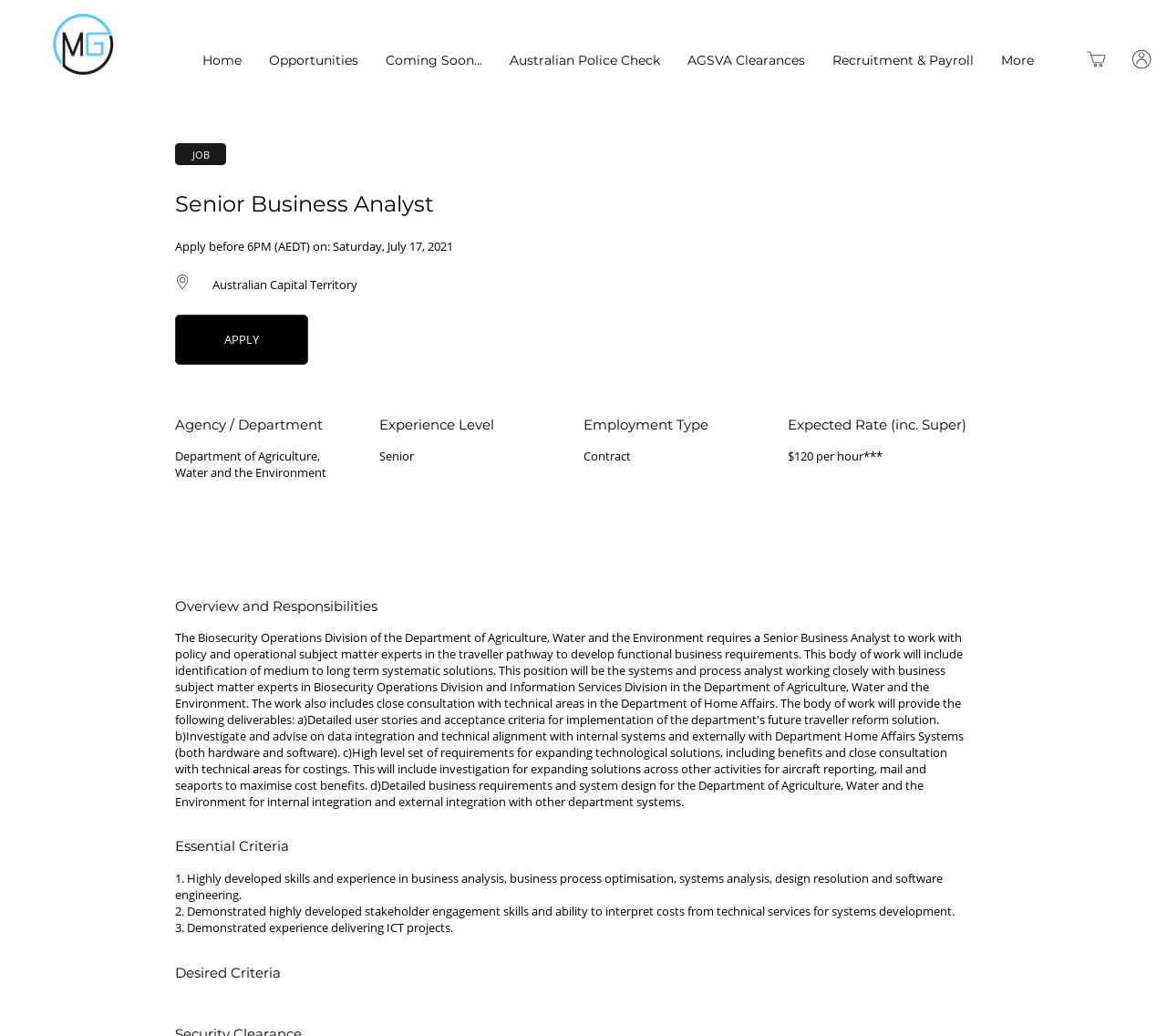Examine the screenshot and answer the question in as much detail as possible: What is the expected hourly rate for the job?

I determined the expected hourly rate by looking at the static text element with the text '$120 per hour***' which provides the expected rate of pay for the job.